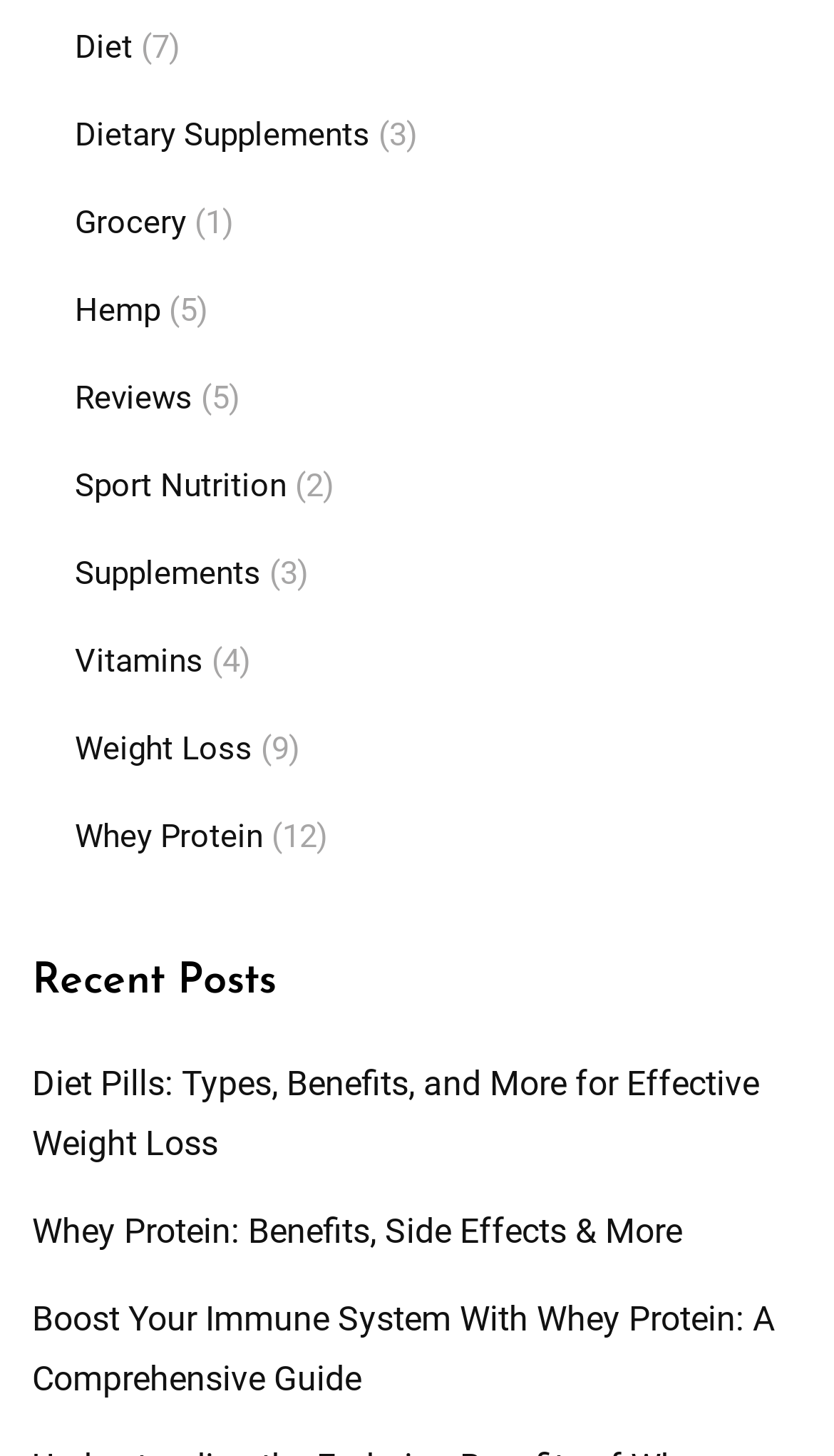Identify the bounding box coordinates for the region to click in order to carry out this instruction: "Click on Diet". Provide the coordinates using four float numbers between 0 and 1, formatted as [left, top, right, bottom].

[0.09, 0.019, 0.159, 0.046]